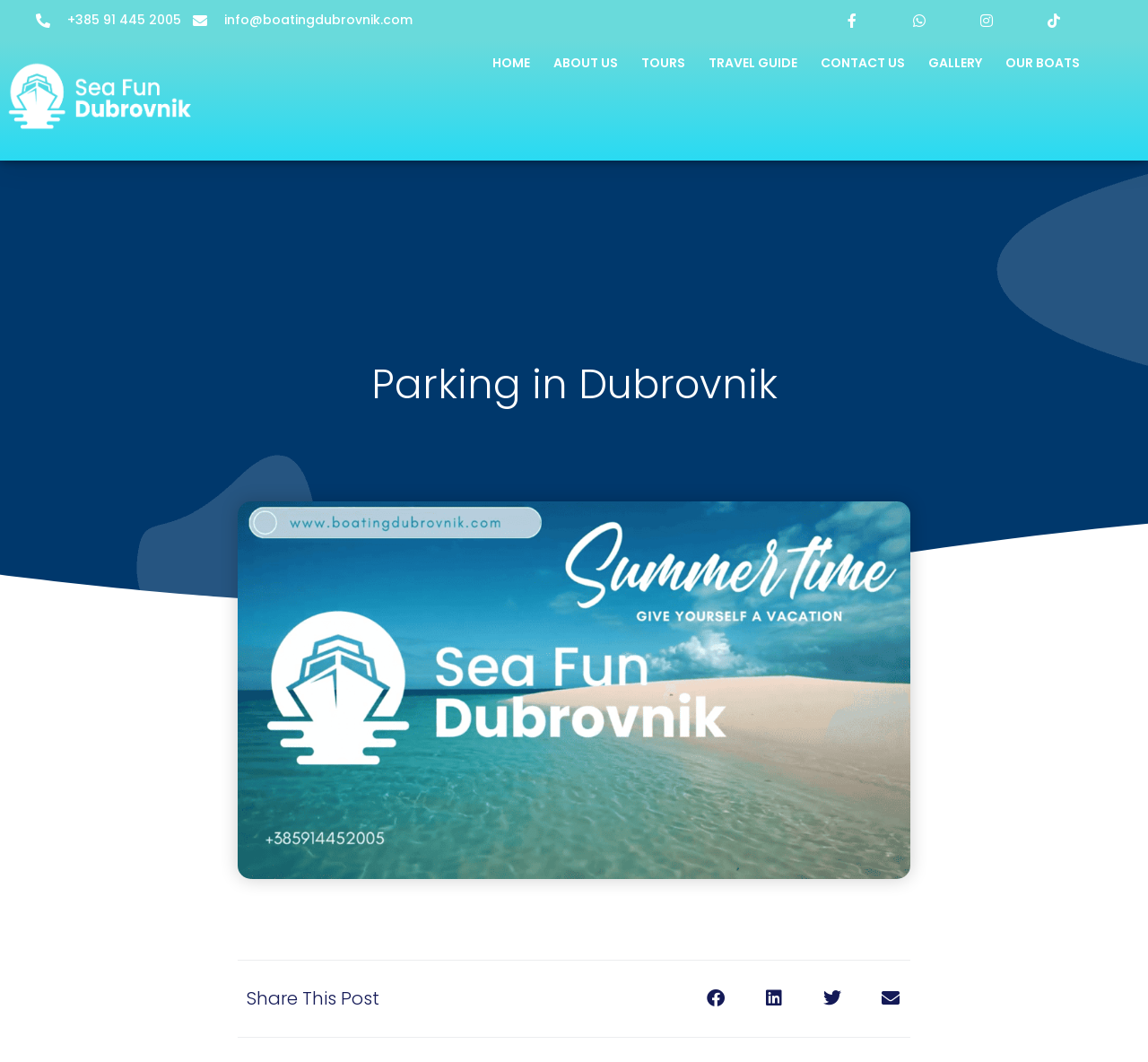Please answer the following question using a single word or phrase: 
What is the name of the company?

Sea Fun Dubrovnik